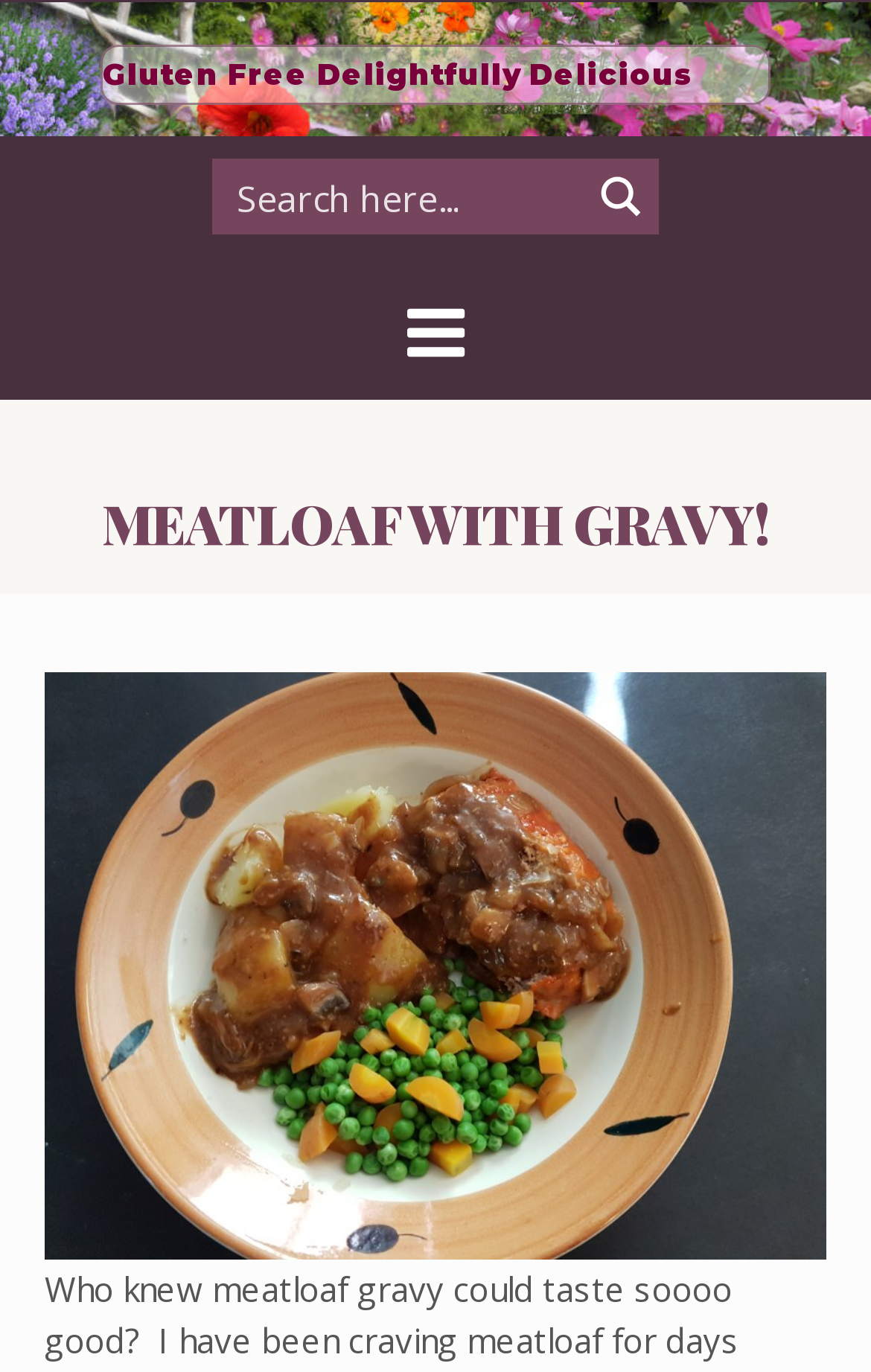Your task is to extract the text of the main heading from the webpage.

Gluten Free Delightfully Delicious